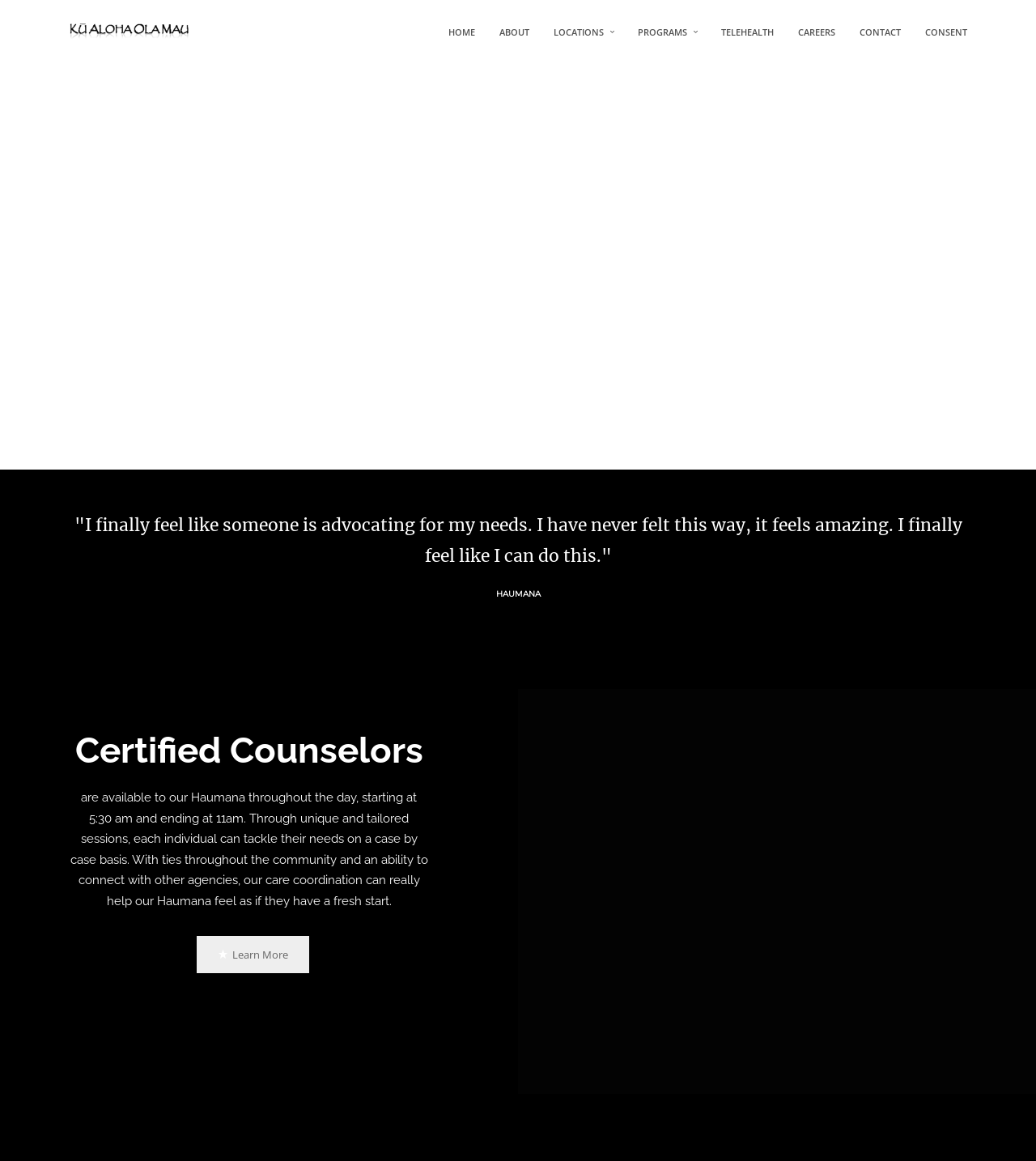What is the quote on the webpage?
Using the information from the image, provide a comprehensive answer to the question.

The quote is located in a blockquote element on the webpage, and it says 'I finally feel like someone is advocating for my needs. I have never felt this way, it feels amazing. I finally feel like I can do this.' It is attributed to HAUMANA.